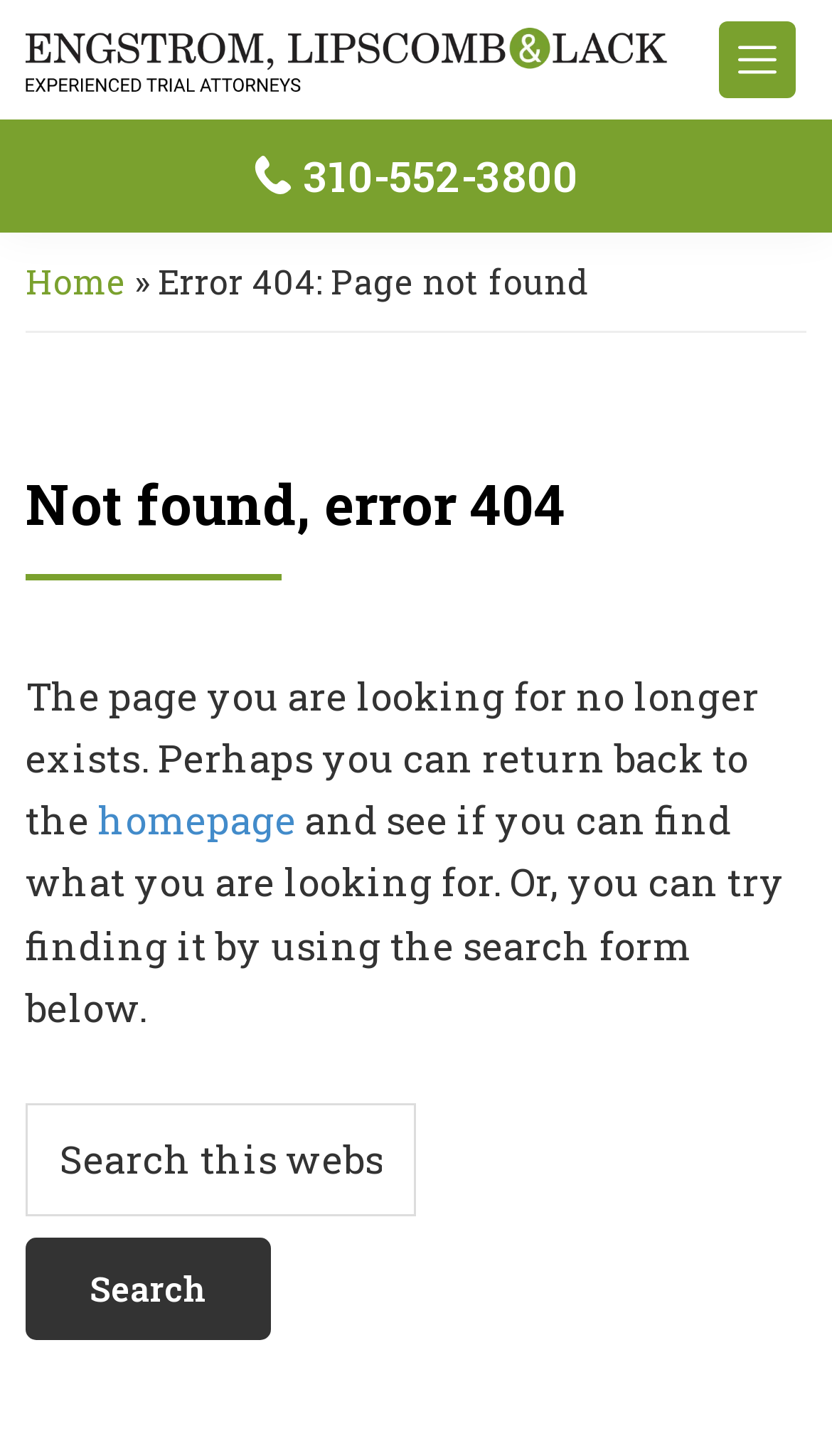Generate an in-depth caption that captures all aspects of the webpage.

The webpage displays a "Page not found" error message. At the top left corner, there is a logo of "Engstrom, Lipscomb & Lack" which is also a link. Next to the logo, there is a button with no text. On the top right corner, there is a phone number "310-552-3800" which is a link, accompanied by a small image.

Below the phone number, there is a navigation menu with a "Home" link, followed by a right arrow symbol. The main content of the page is an article that takes up most of the page's width. The article's title is "Not found, error 404" in a heading format. 

The article's text explains that the page the user is looking for no longer exists and suggests returning to the homepage or using the search form below to find what they are looking for. The homepage link is embedded in the text. 

At the bottom of the article, there is a search form with a search box labeled "Search this website" and a "Search" button.